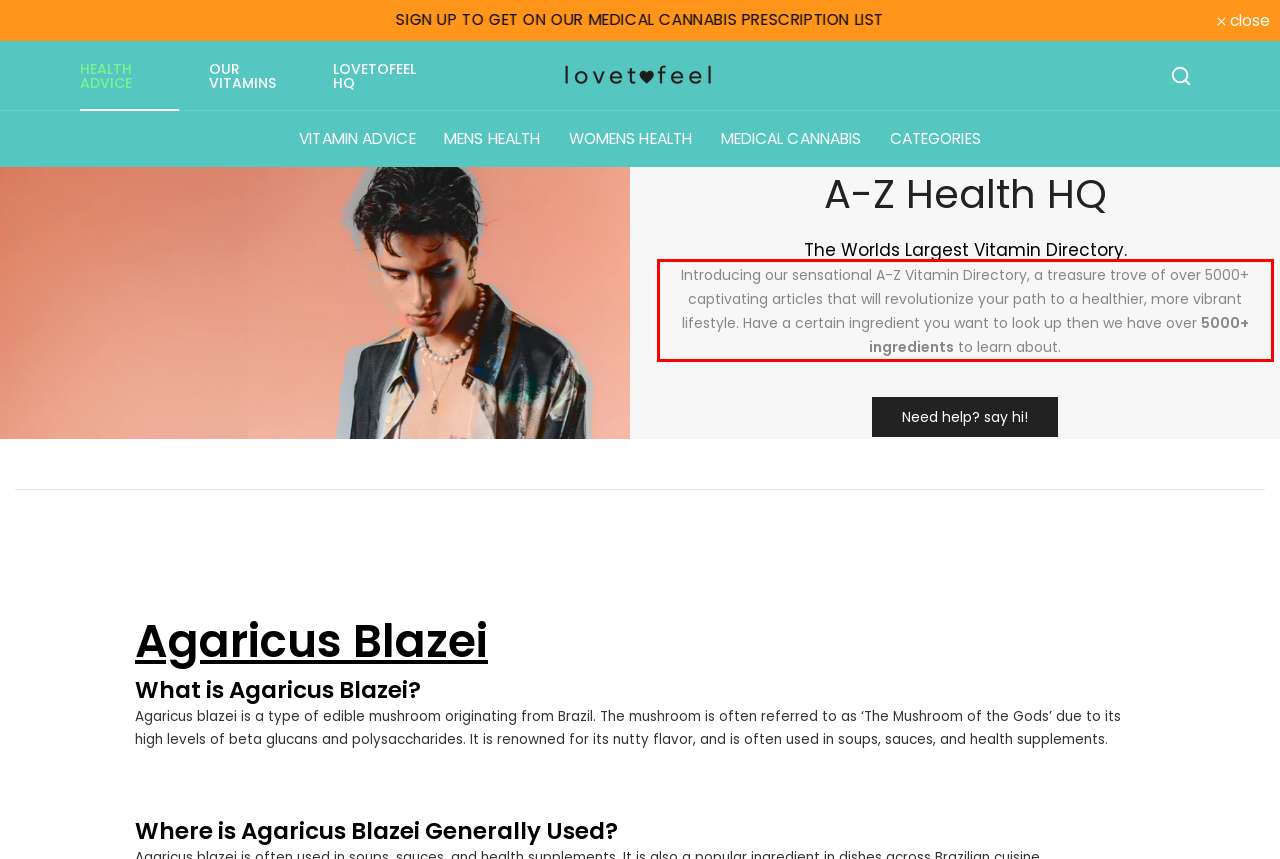Please identify and extract the text from the UI element that is surrounded by a red bounding box in the provided webpage screenshot.

Introducing our sensational A-Z Vitamin Directory, a treasure trove of over 5000+ captivating articles that will revolutionize your path to a healthier, more vibrant lifestyle. Have a certain ingredient you want to look up then we have over 5000+ ingredients to learn about.